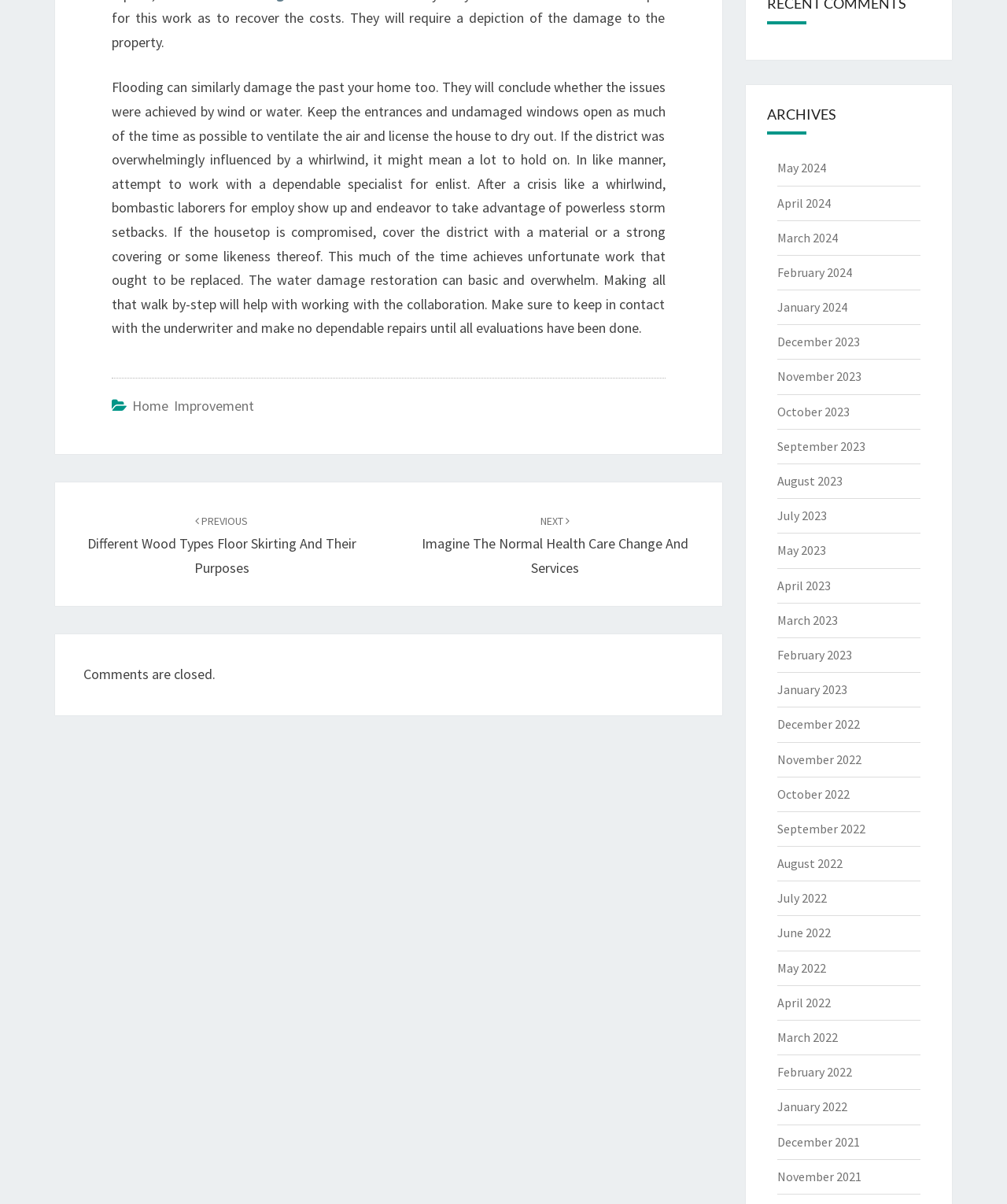Please give the bounding box coordinates of the area that should be clicked to fulfill the following instruction: "Go to next post". The coordinates should be in the format of four float numbers from 0 to 1, i.e., [left, top, right, bottom].

[0.419, 0.424, 0.684, 0.479]